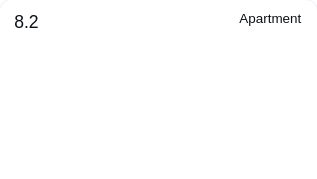What is the purpose of the rating?
Based on the image, answer the question with as much detail as possible.

The rating serves as a quick reference to the apartment's overall guest satisfaction, helping inform decisions for travelers considering their stay in Leighton Buzzard.